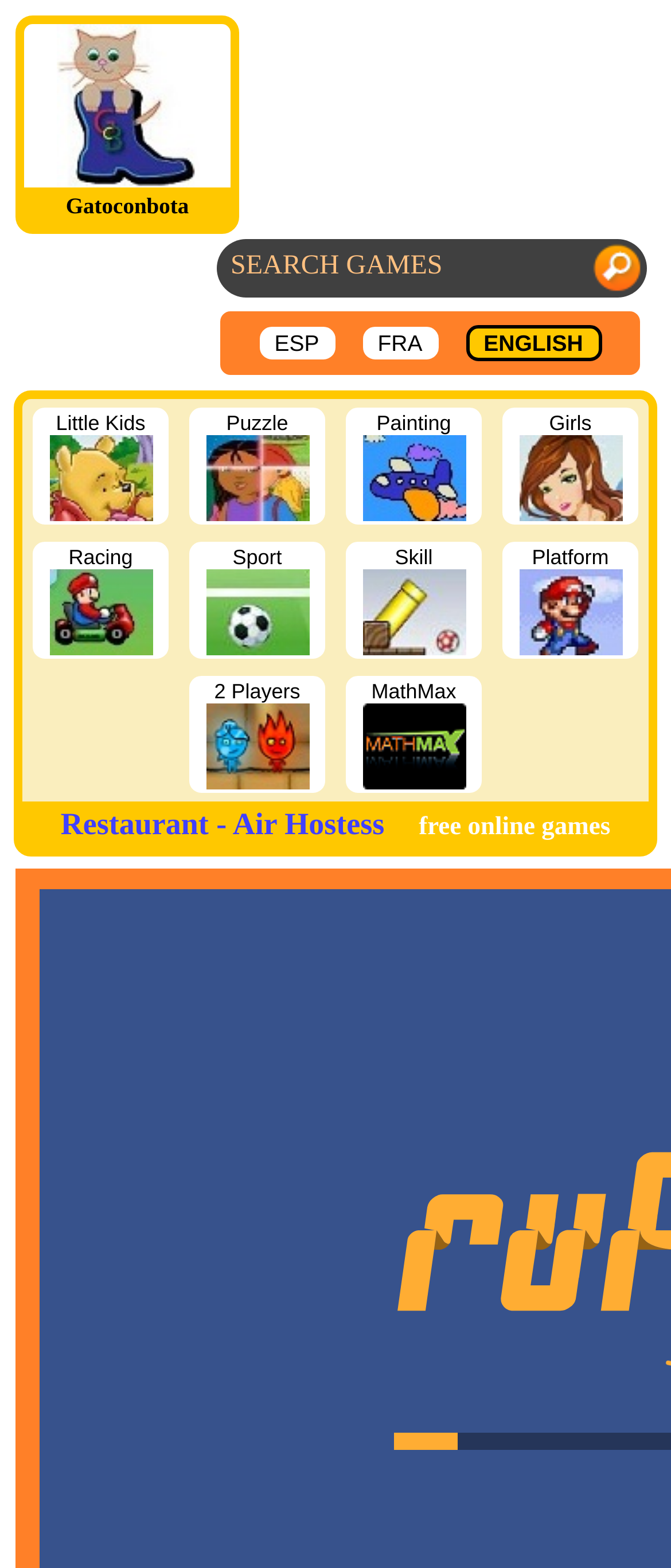Generate a comprehensive caption for the webpage you are viewing.

This webpage is a game portal, specifically featuring the game "Restaurant - Air Hostess". At the top left, there is a logo image and a link to the website's homepage. Below the logo, there is a search box with a label "SEARCH GAMES" and a text input field. To the right of the search box, there is a flag icon, and below it, there are language options, including "ESP", "FRA", and "ENGLISH".

The main content of the page is a list of game categories, each represented by a link and an accompanying image. The categories are arranged in a grid, with four columns and five rows. The categories include "Little Kids", "Puzzle", "Painting", "Girls", "Racing", "Sport", "Skill", "Platform", "2 Players", and "MathMax". Each category has a corresponding image below its link.

At the top center of the page, there is a heading that reads "Restaurant - Air Hostess", followed by a brief description of the game, which is a classic restaurant serving game where players have to deliver products to passengers within a limited time. Below the game title, there is a secondary heading that reads "free online games".